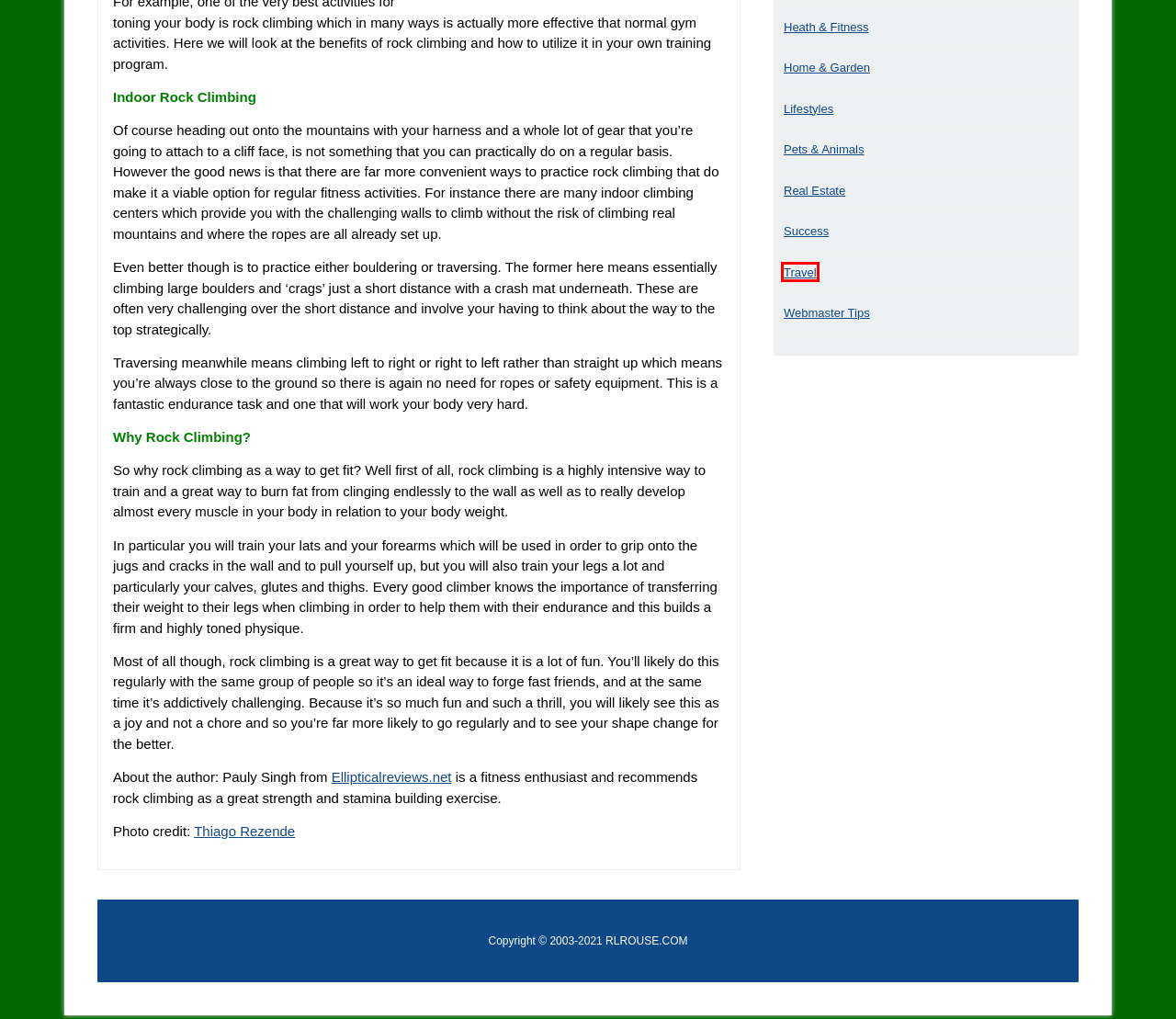You have a screenshot of a webpage with a red bounding box around a UI element. Determine which webpage description best matches the new webpage that results from clicking the element in the bounding box. Here are the candidates:
A. Pets & Animals
B. Heath & Fitness
C. Home & Garden
D. Travel
E. Webmaster Tips
F. Real Estate
G. Lifestyles
H. Success

D